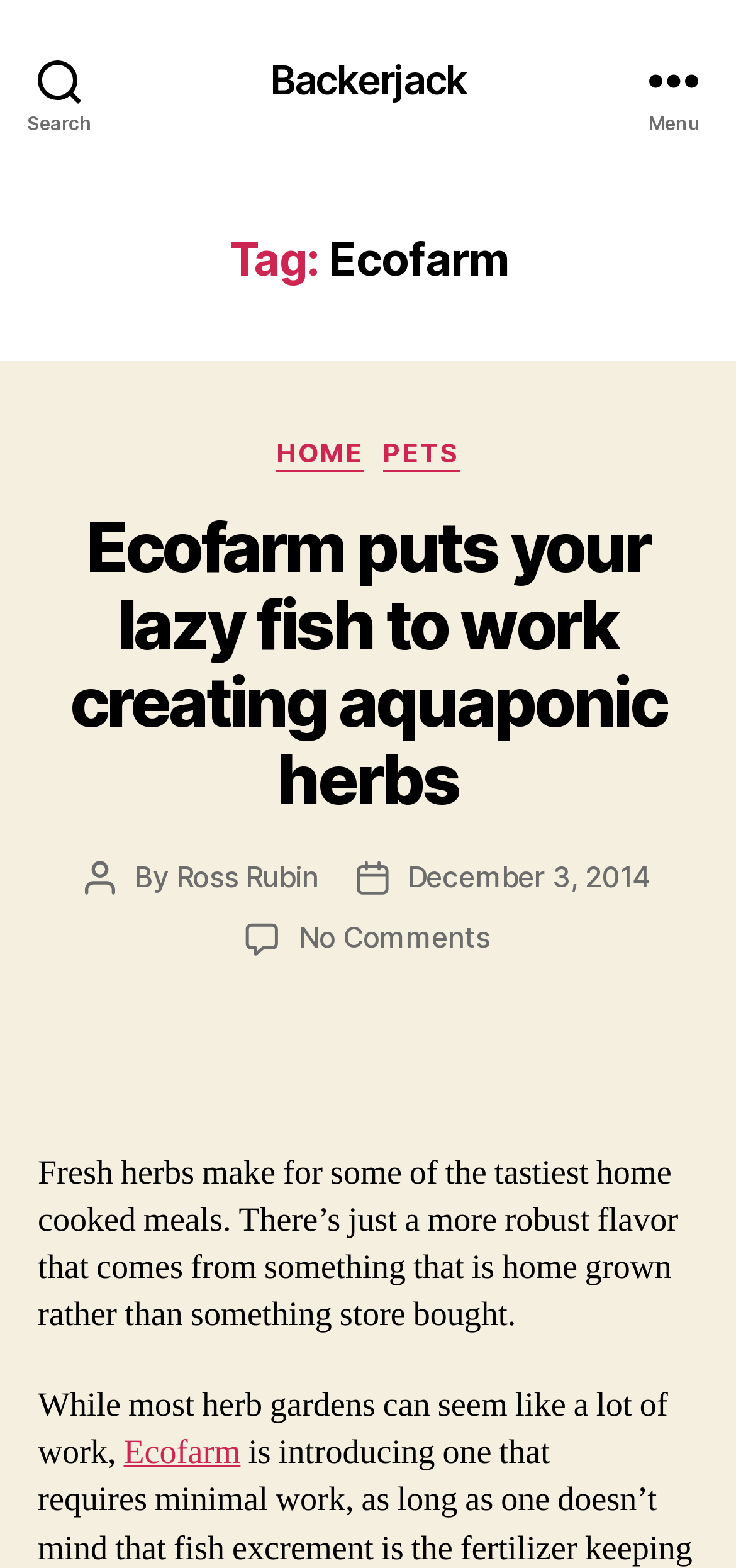Locate the UI element described by Search in the provided webpage screenshot. Return the bounding box coordinates in the format (top-left x, top-left y, bottom-right x, bottom-right y), ensuring all values are between 0 and 1.

[0.0, 0.0, 0.162, 0.101]